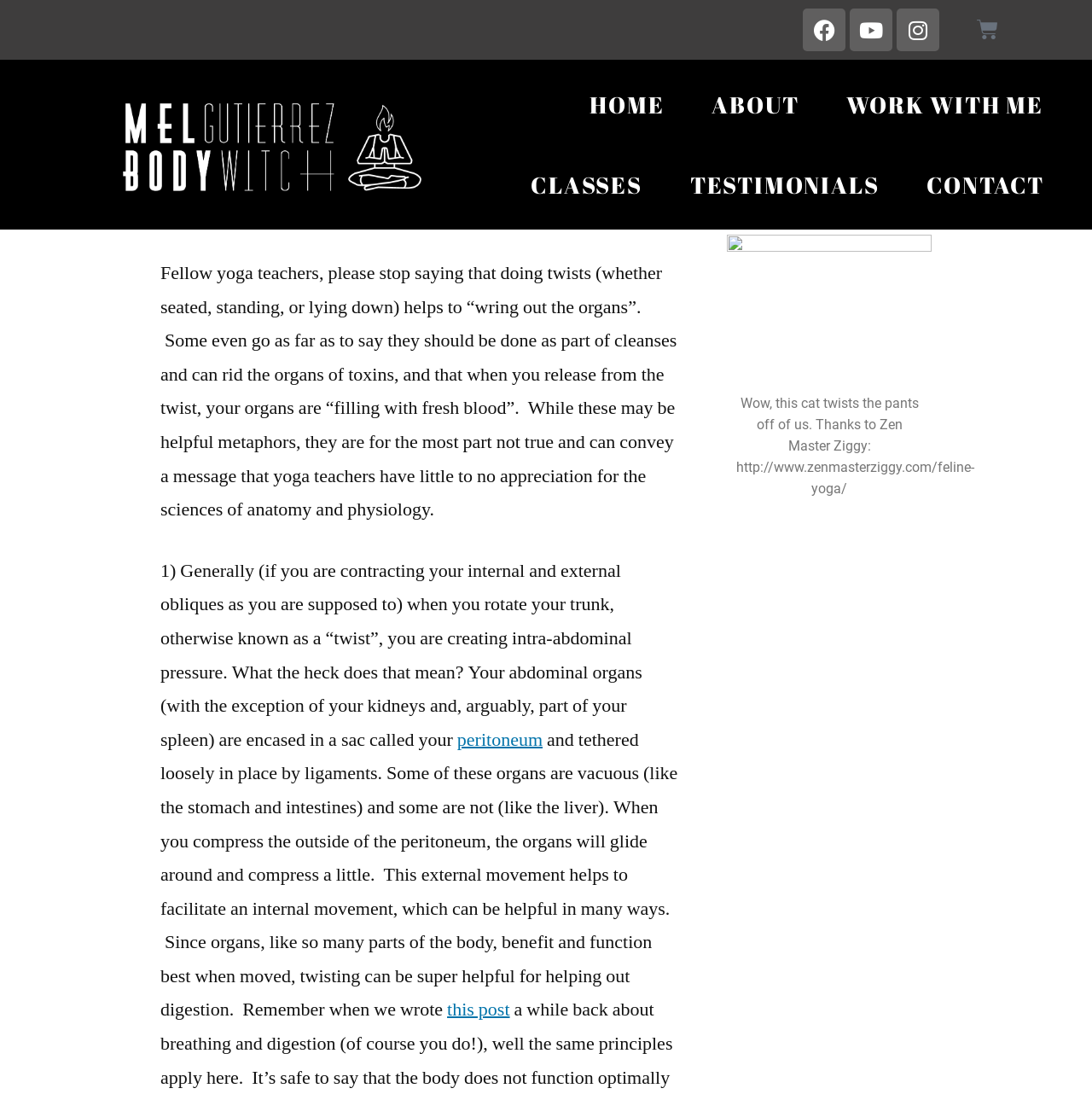Determine the bounding box coordinates of the area to click in order to meet this instruction: "Read about the author".

[0.631, 0.059, 0.753, 0.131]